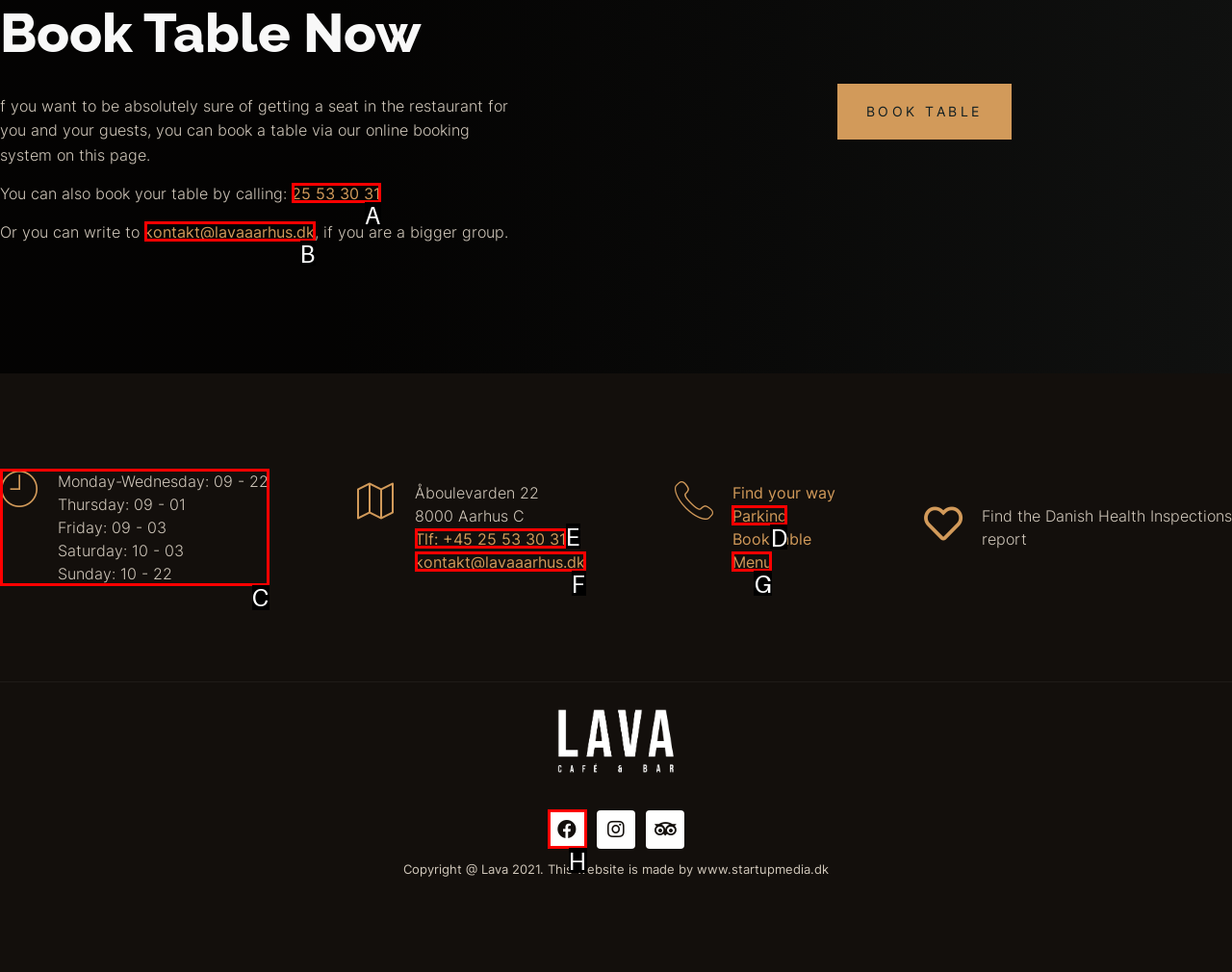Determine the letter of the element I should select to fulfill the following instruction: View opening hours. Just provide the letter.

C